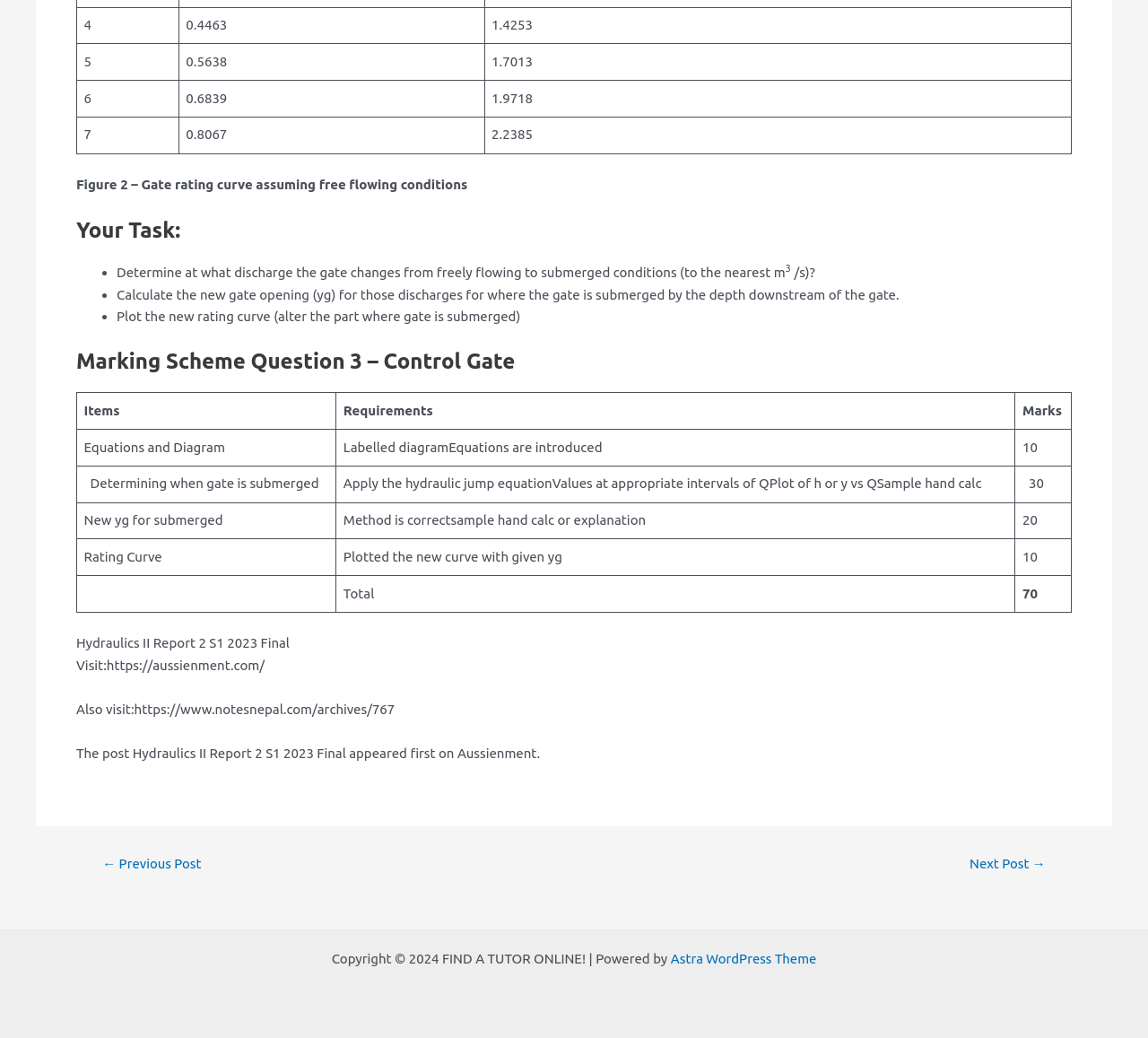Provide a short, one-word or phrase answer to the question below:
What is the total mark for the task?

70